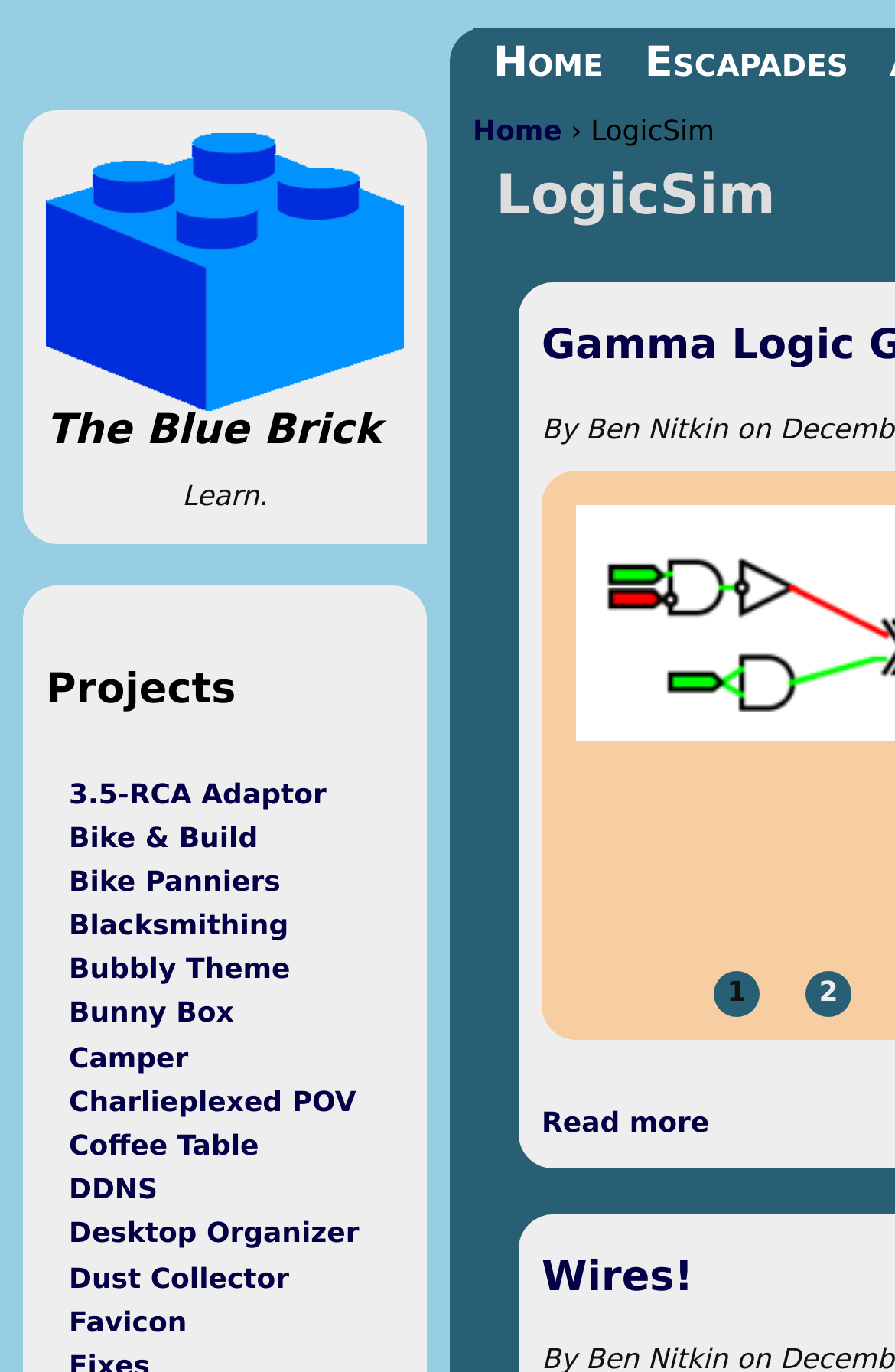Use a single word or phrase to answer the question:
What is the name of the author?

Ben Nitkin